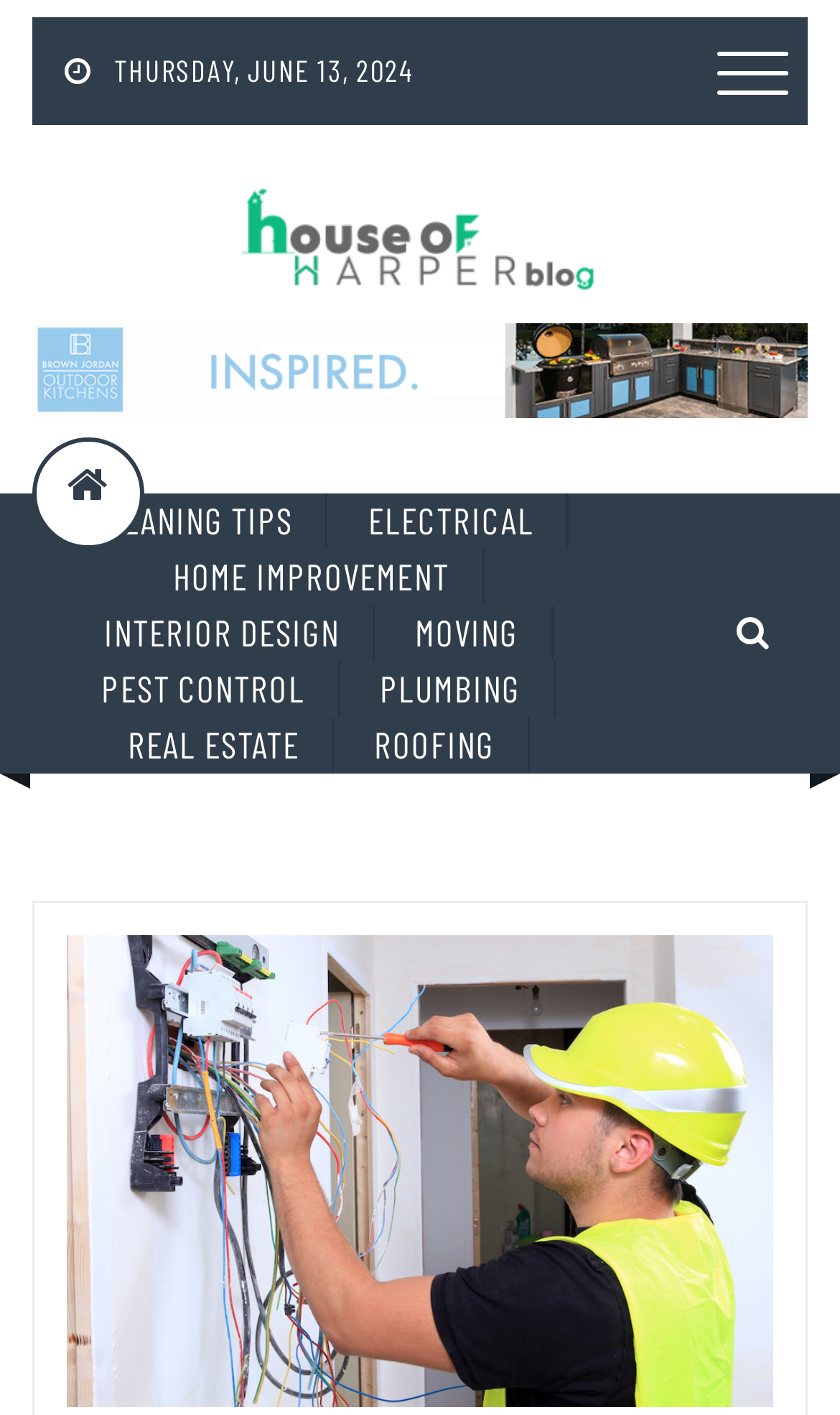Refer to the element description alt="House of Harper Blog" and identify the corresponding bounding box in the screenshot. Format the coordinates as (top-left x, top-left y, bottom-right x, bottom-right y) with values in the range of 0 to 1.

[0.269, 0.153, 0.731, 0.179]